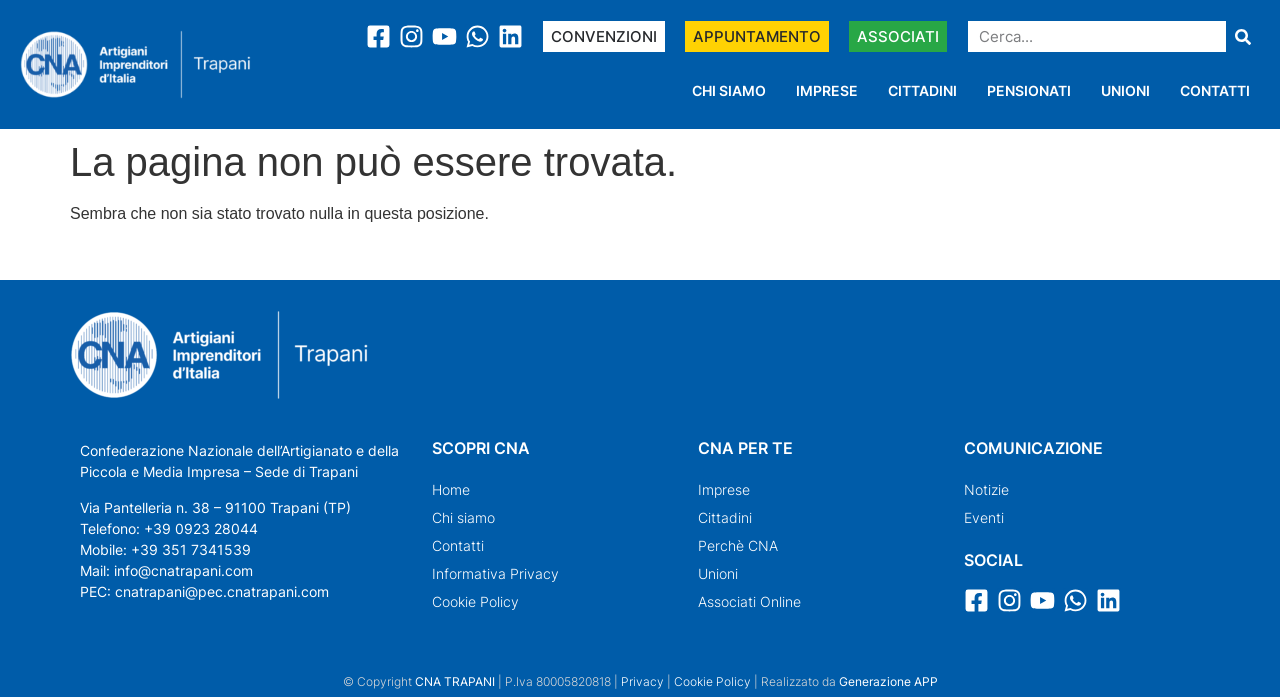Identify the bounding box coordinates for the region of the element that should be clicked to carry out the instruction: "Visit Facebook page". The bounding box coordinates should be four float numbers between 0 and 1, i.e., [left, top, right, bottom].

[0.286, 0.034, 0.305, 0.07]